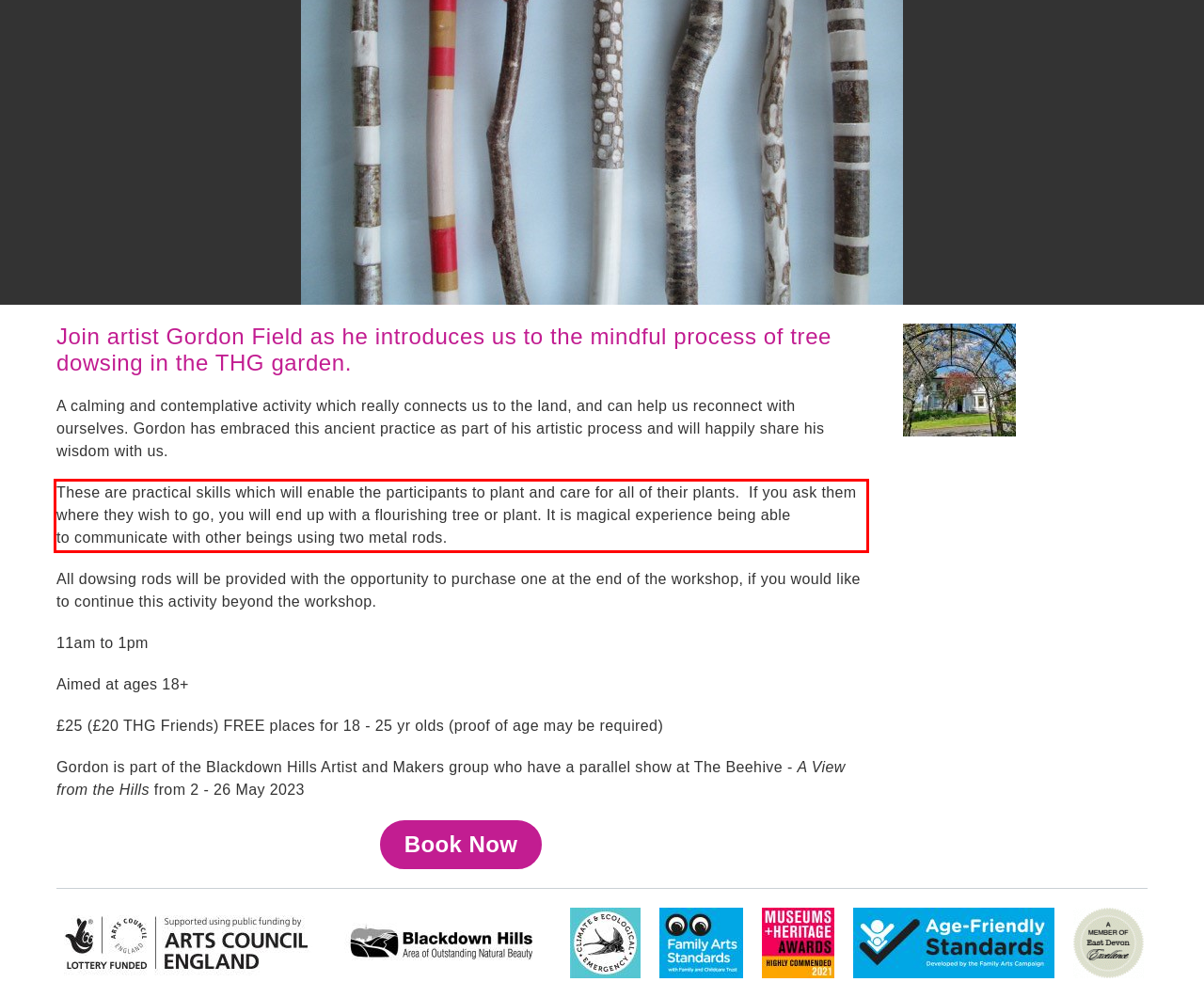View the screenshot of the webpage and identify the UI element surrounded by a red bounding box. Extract the text contained within this red bounding box.

These are practical skills which will enable the participants to plant and care for all of their plants. If you ask them where they wish to go, you will end up with a flourishing tree or plant. It is magical experience being able to communicate with other beings using two metal rods.